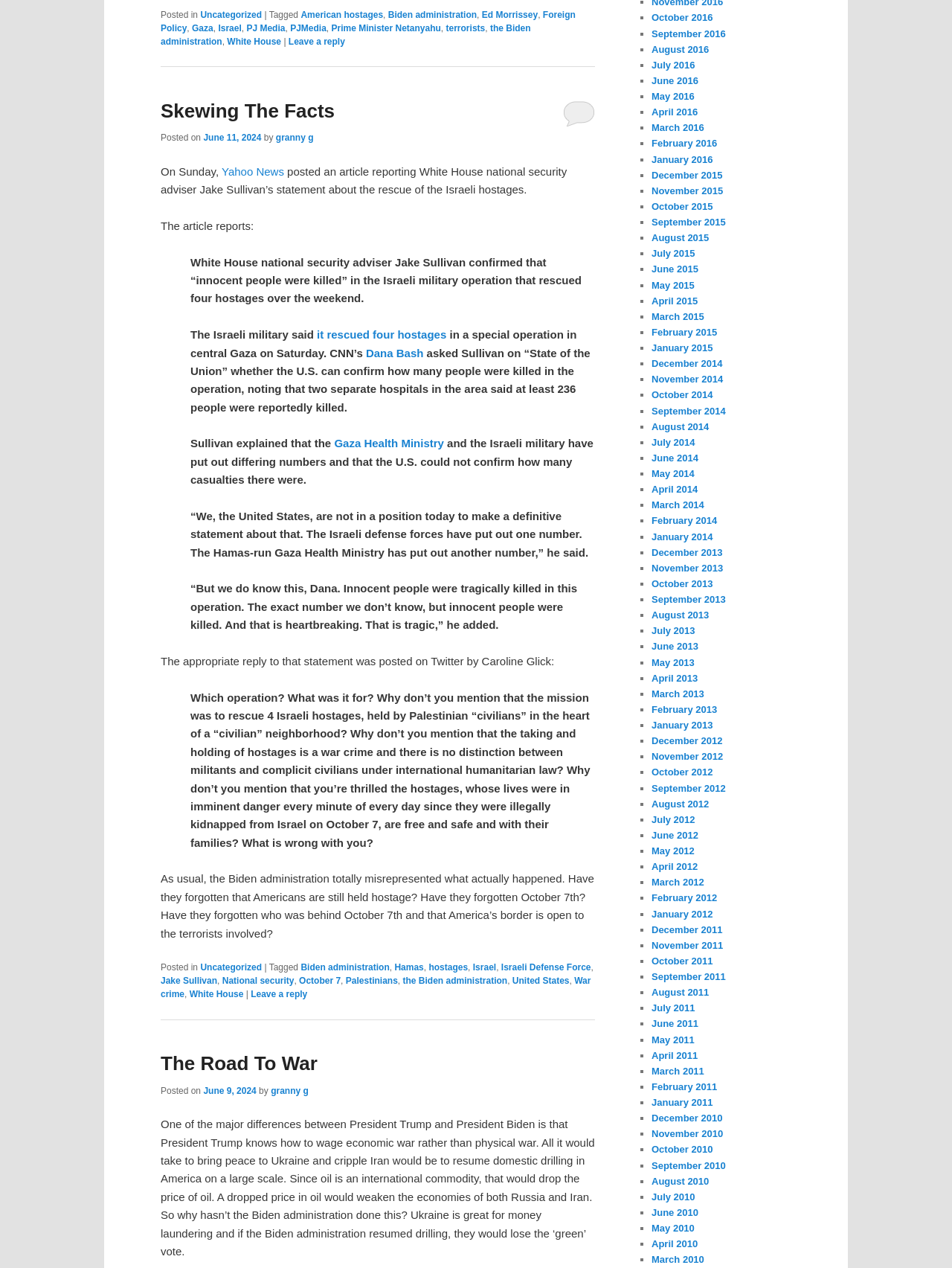From the given element description: "Prime Minister Netanyahu", find the bounding box for the UI element. Provide the coordinates as four float numbers between 0 and 1, in the order [left, top, right, bottom].

[0.348, 0.018, 0.463, 0.026]